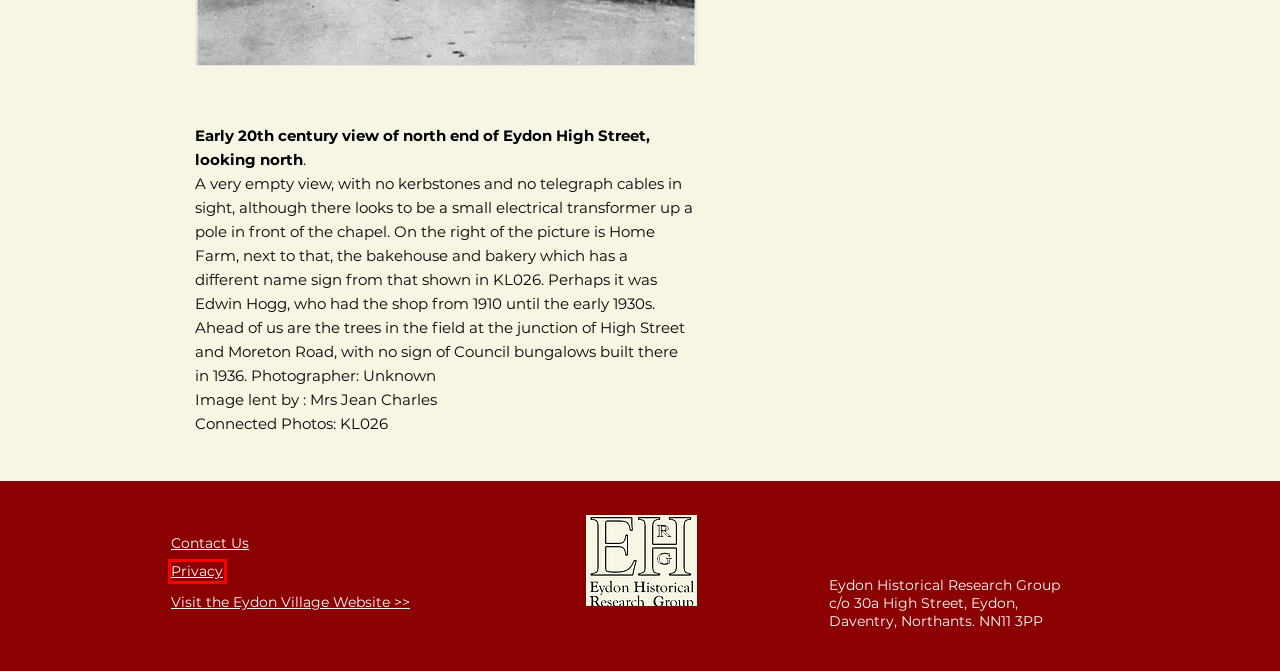You have a screenshot of a webpage with a red bounding box around an element. Select the webpage description that best matches the new webpage after clicking the element within the red bounding box. Here are the descriptions:
A. Eydon Parish Council – Serving the parish of Eydon
B. Eydon History | Eydon Historical Research Group
C. Privacy | EHRG
D. Local History | Eydon Historical Research Group
E. Publications | Eydon Historical Research Group
F. Copyright | Eydon Historical Research Group
G. Photo Archive | Eydon Historical Research Group
H. News | Eydon Historical Research Group

C